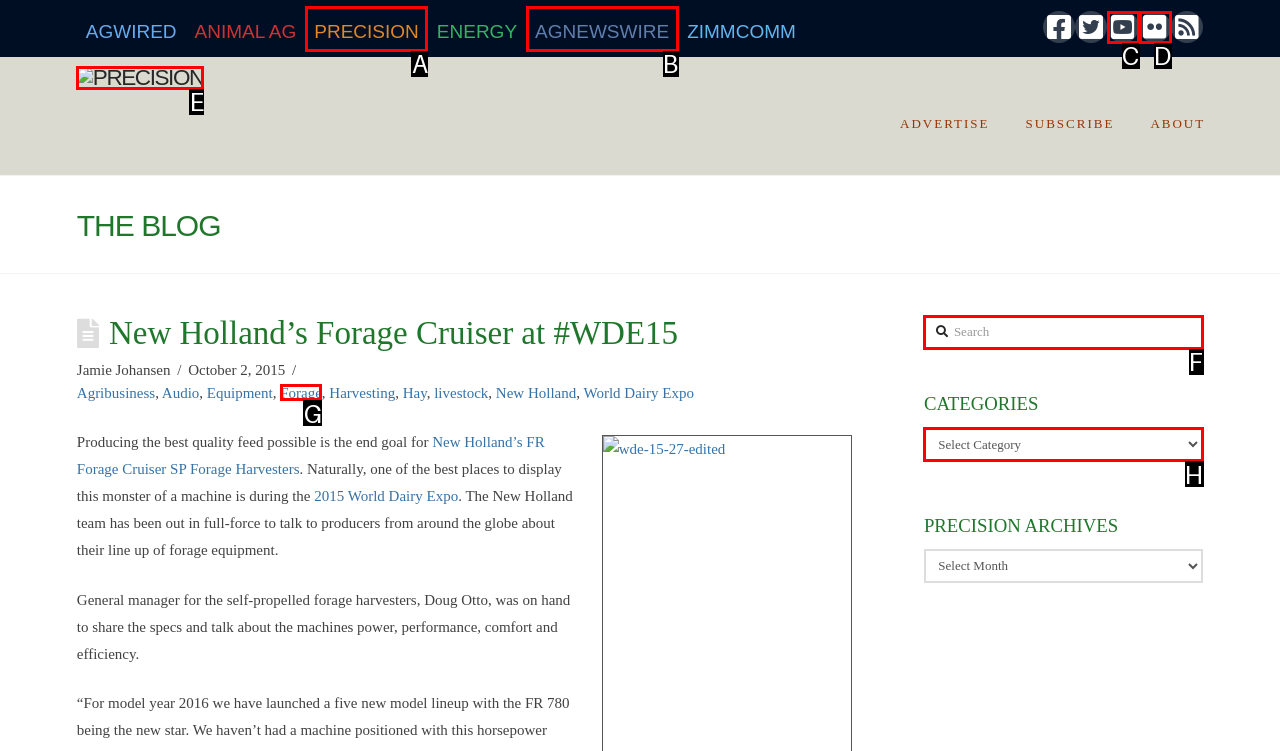From the options shown, which one fits the description: parent_node: ADVERTISE? Respond with the appropriate letter.

E